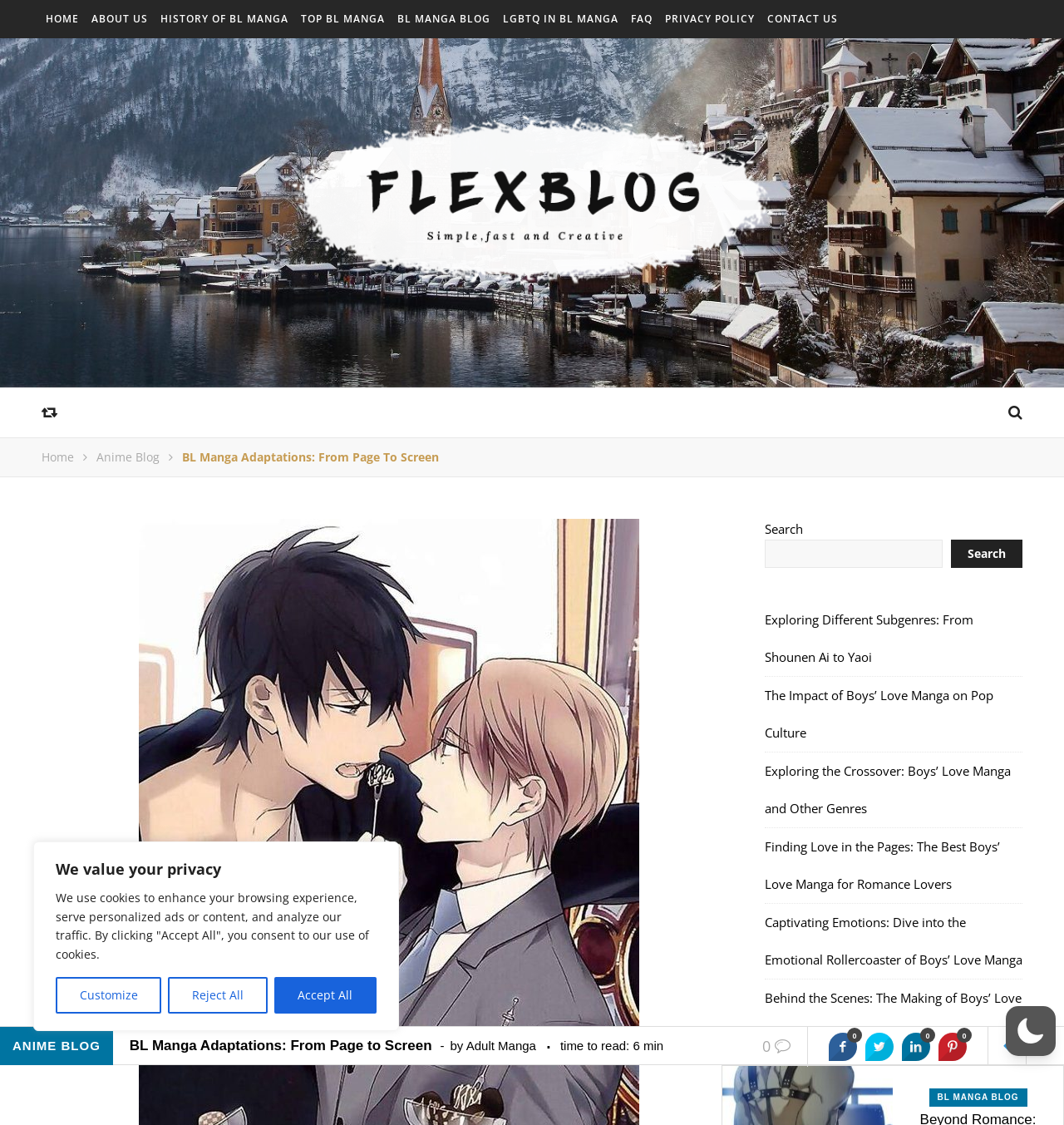Give an extensive and precise description of the webpage.

The webpage is about BL Manga, a type of Japanese manga that focuses on romantic relationships between men. At the top of the page, there is a navigation menu with links to various sections, including "HOME", "ABOUT US", "HISTORY OF BL MANGA", "TOP BL MANGA", "BL MANGA BLOG", "LGBTQ IN BL MANGA", "FAQ", "PRIVACY POLICY", and "CONTACT US". 

Below the navigation menu, there is a large image with the text "Bl Manga" on it. To the right of the image, there are links to "Home", "Anime Blog", and a strong heading that reads "BL Manga Adaptations: From Page to Screen". 

Further down the page, there is a search bar with a button and a placeholder text that says "Search". Below the search bar, there are several links to articles related to BL Manga, including "Exploring Different Subgenres: From Shounen Ai to Yaoi", "The Impact of Boys’ Love Manga on Pop Culture", and "Captivating Emotions: Dive into the Emotional Rollercoaster of Boys’ Love Manga". 

At the bottom of the page, there are links to "ANIME BLOG" and "BL MANGA BLOG", as well as some social media icons and a copyright notice. There is also a small image at the bottom right corner of the page.